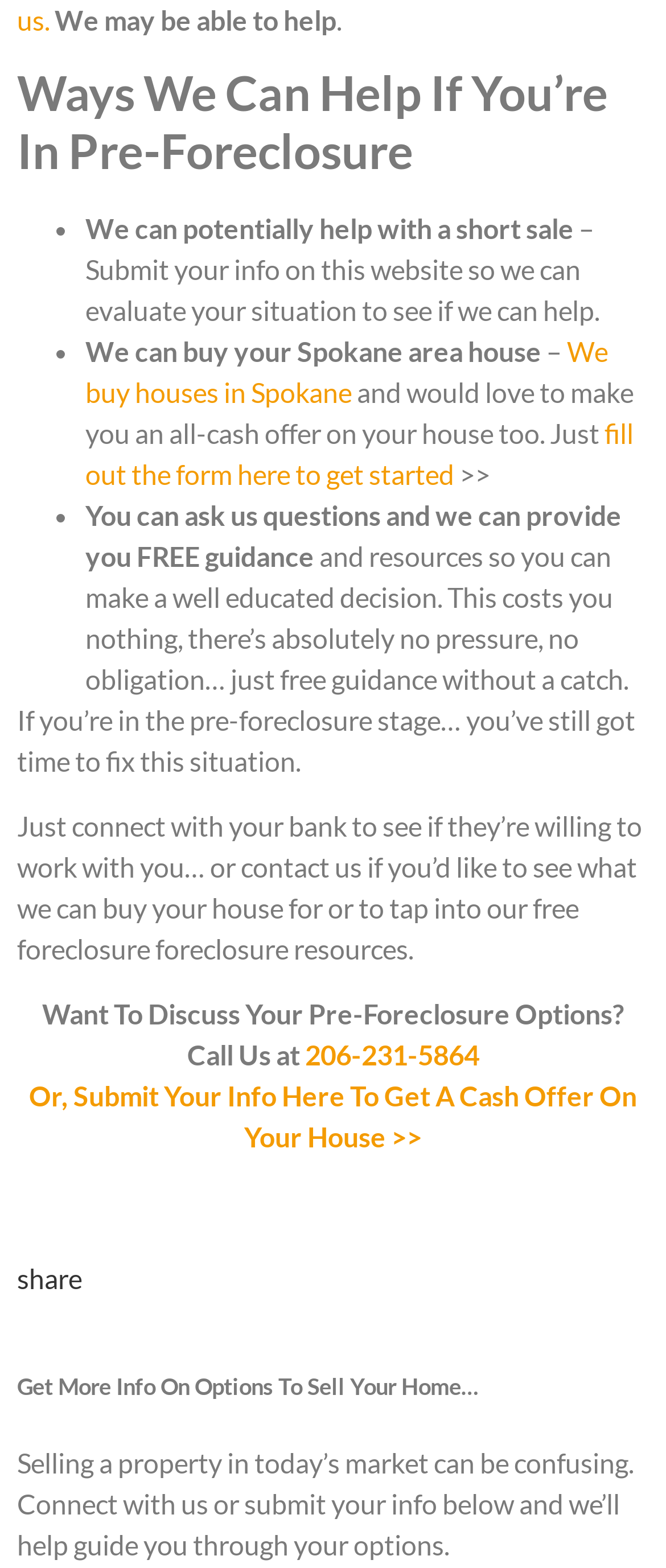How can I get a cash offer on my house?
Based on the content of the image, thoroughly explain and answer the question.

According to the webpage, I can get a cash offer on my house by filling out the form, which is mentioned in the sentence 'Just fill out the form here to get started'.